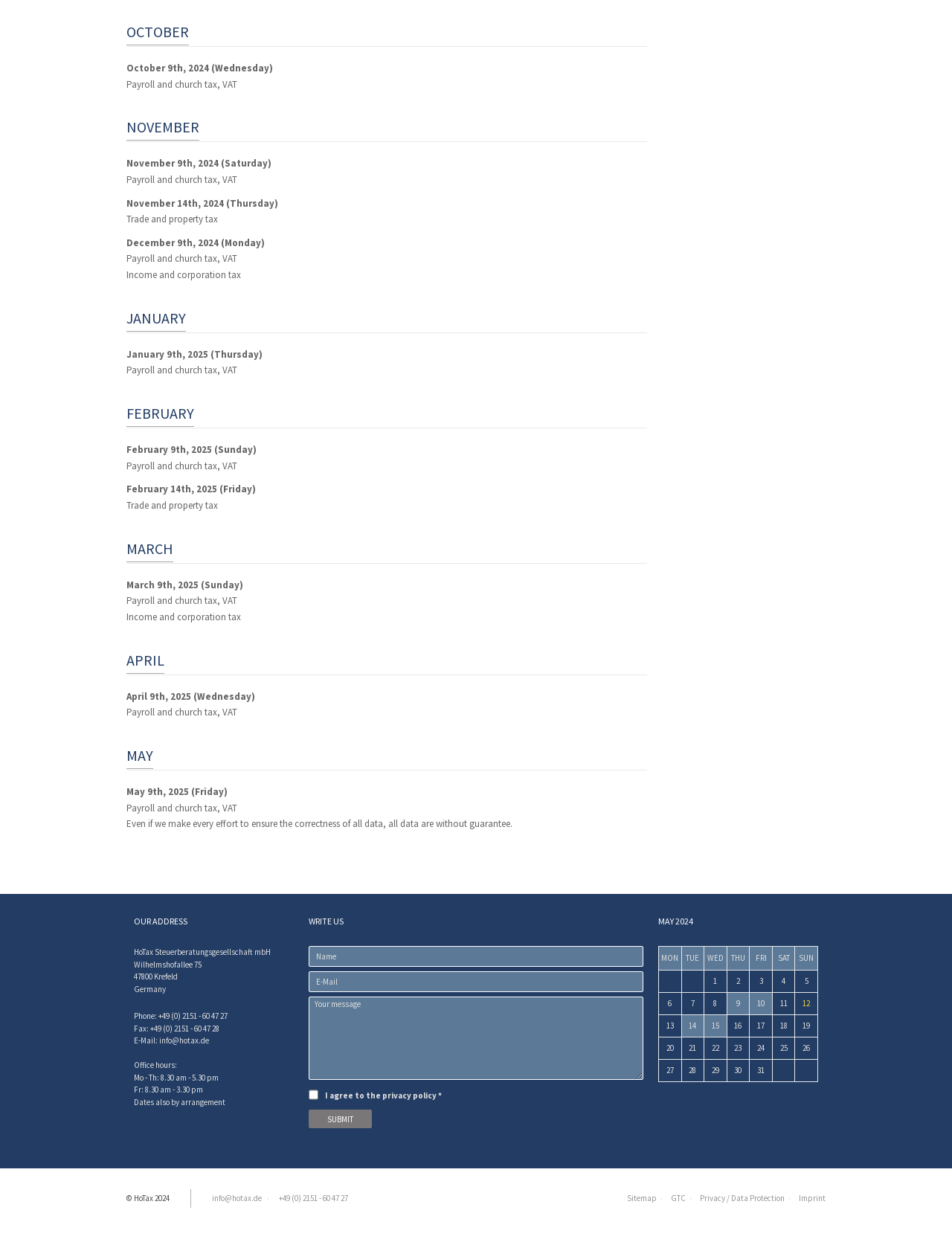What is the phone number of the company? Look at the image and give a one-word or short phrase answer.

+49 (0) 2151 - 60 47 27